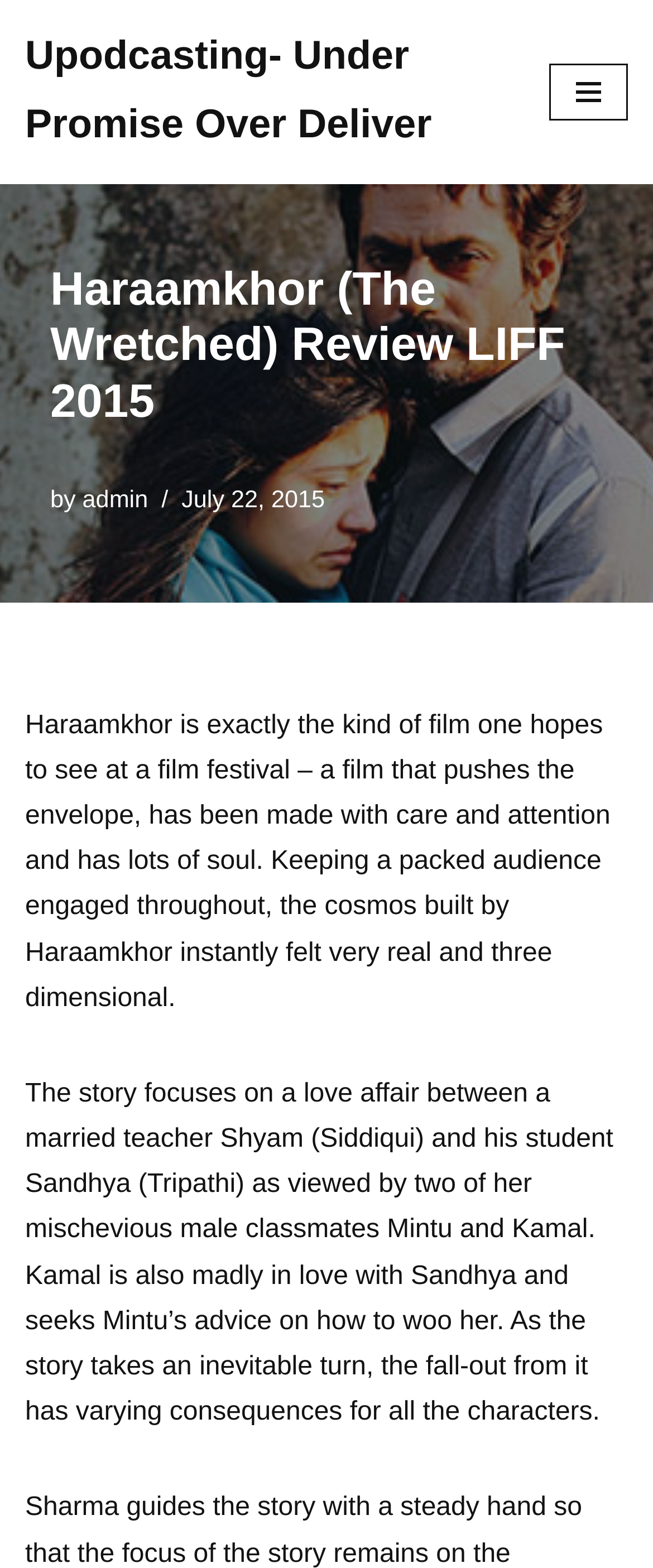What is the name of the teacher in the film?
Based on the image, answer the question with a single word or brief phrase.

Shyam